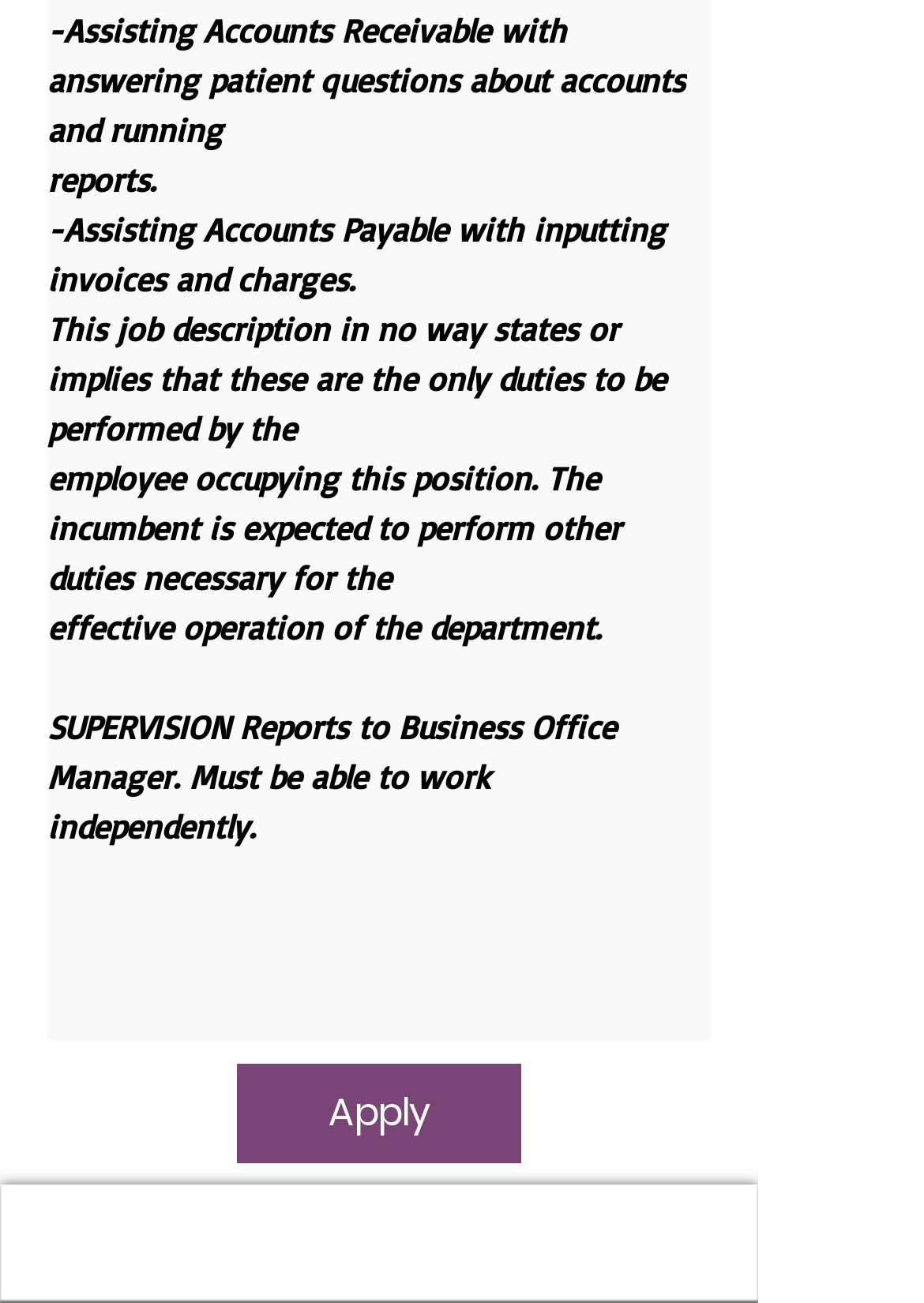What is the purpose of the job?
Answer the question with a single word or phrase, referring to the image.

Effective operation of the department